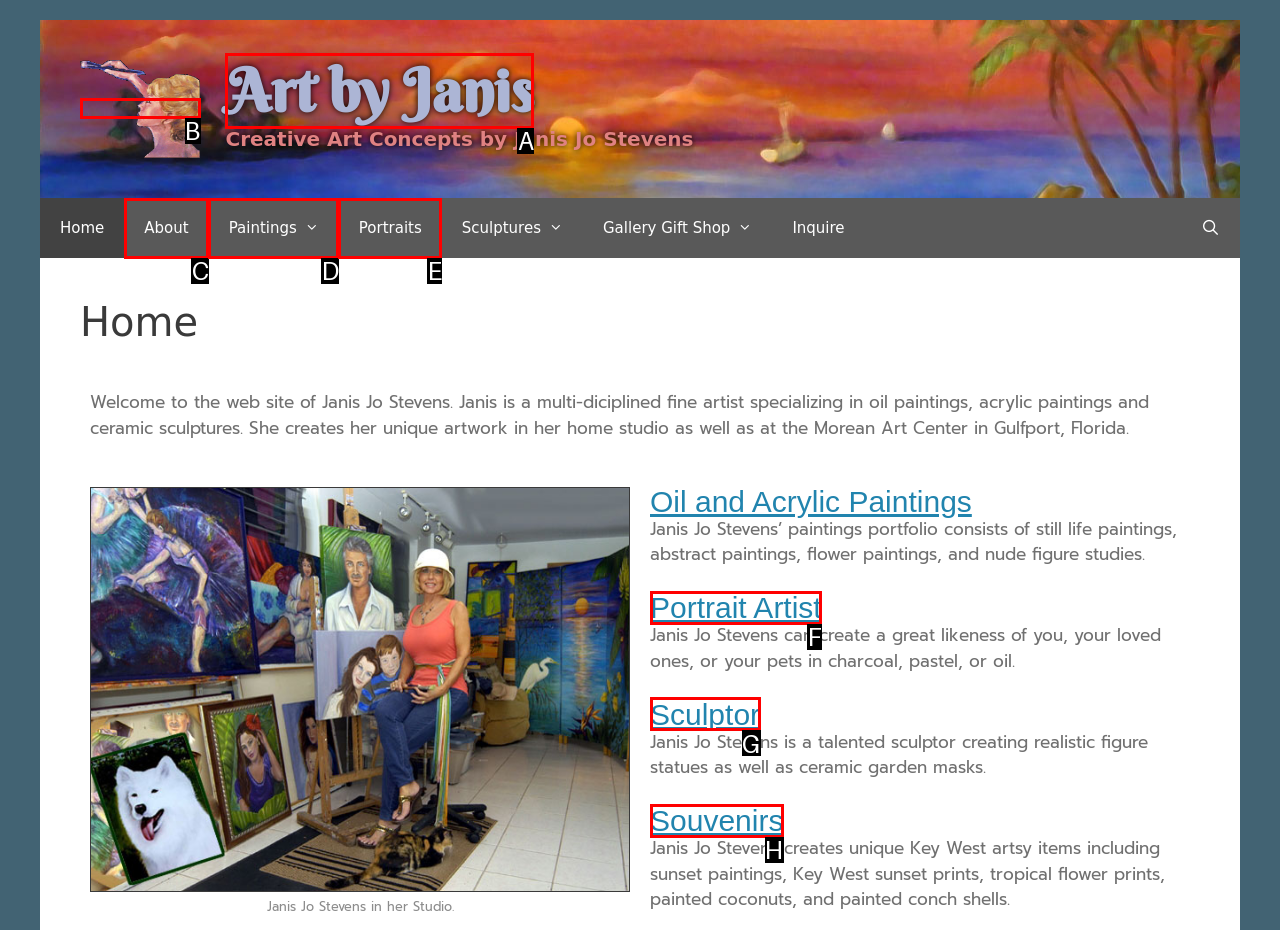Given the description: Sculptor, pick the option that matches best and answer with the corresponding letter directly.

G